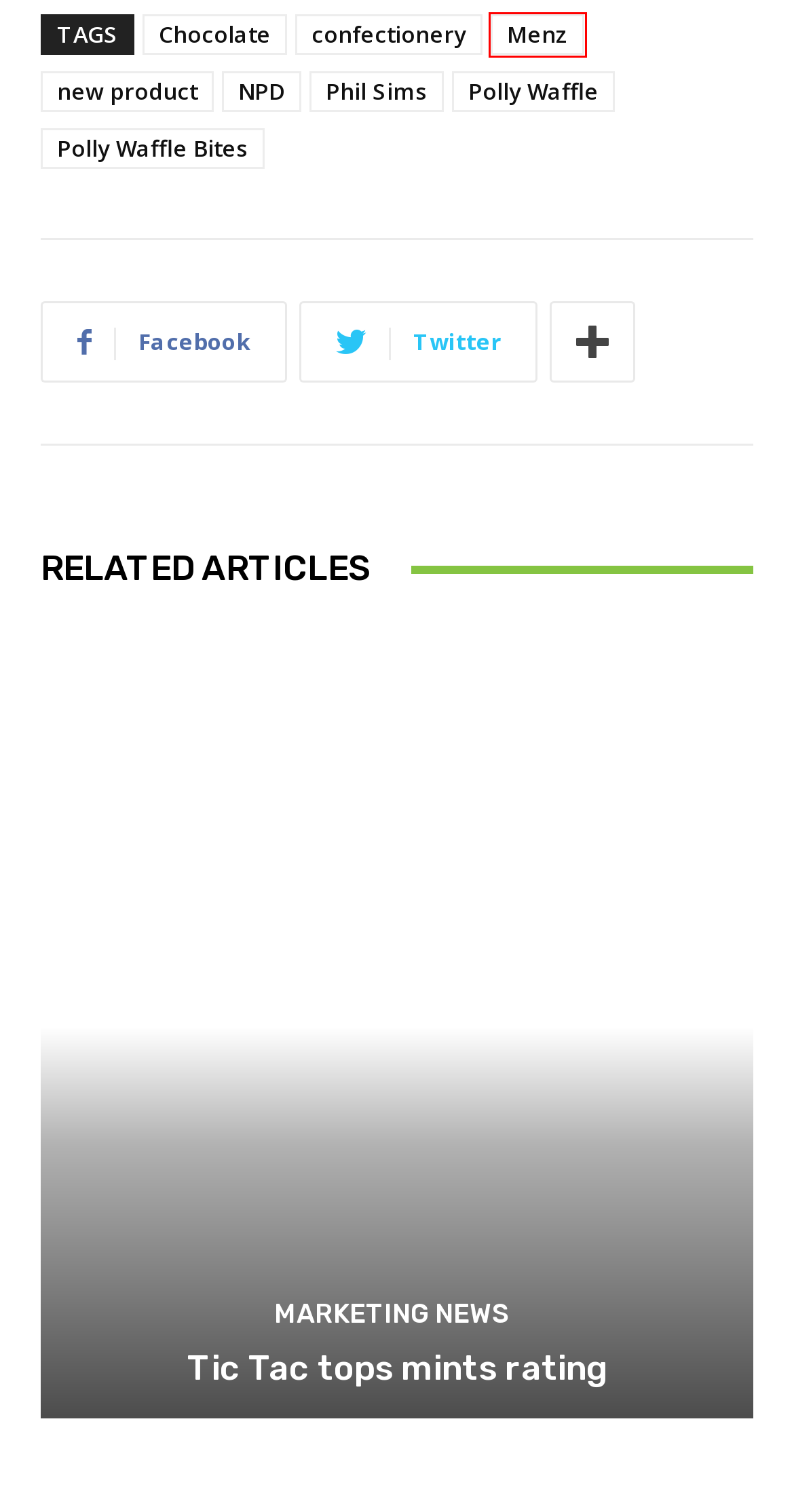Consider the screenshot of a webpage with a red bounding box around an element. Select the webpage description that best corresponds to the new page after clicking the element inside the red bounding box. Here are the candidates:
A. NPD Archives - Retail World Magazine
B. Polly Waffle Bites Archives - Retail World Magazine
C. Phil Sims Archives - Retail World Magazine
D. Menz Archives - Retail World Magazine
E. Chocolate Archives - Retail World Magazine
F. confectionery Archives - Retail World Magazine
G. Marketing News Archives - Retail World Magazine
H. Polly Waffle Archives - Retail World Magazine

D